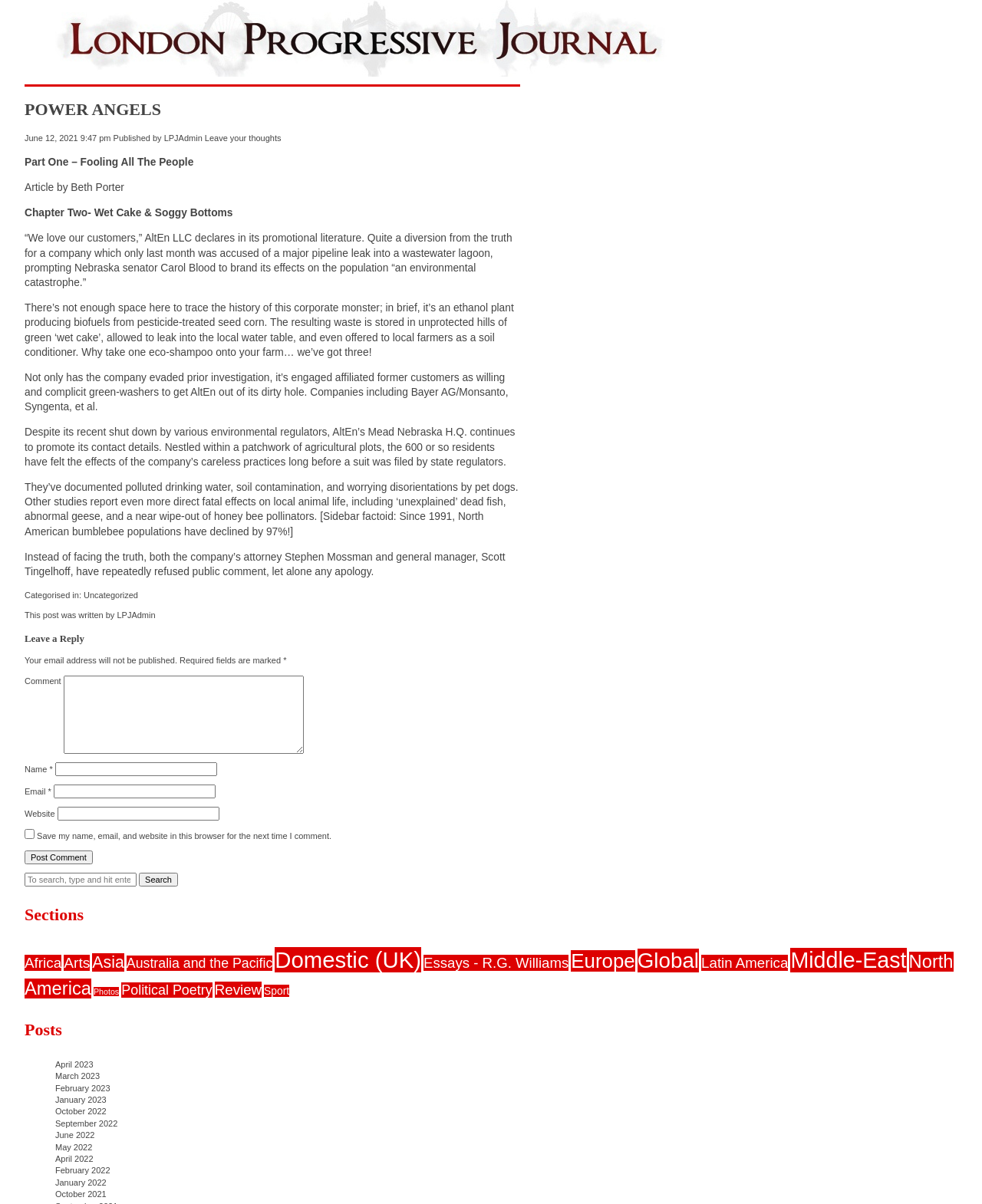Highlight the bounding box of the UI element that corresponds to this description: "here".

None